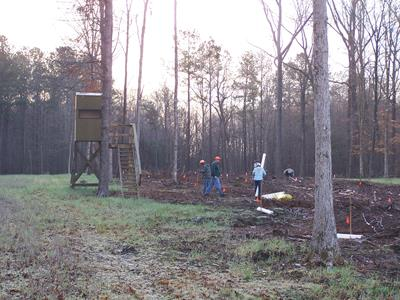Use a single word or phrase to answer the question: What is the result of the recent clearing activity?

Cut trees and underbrush